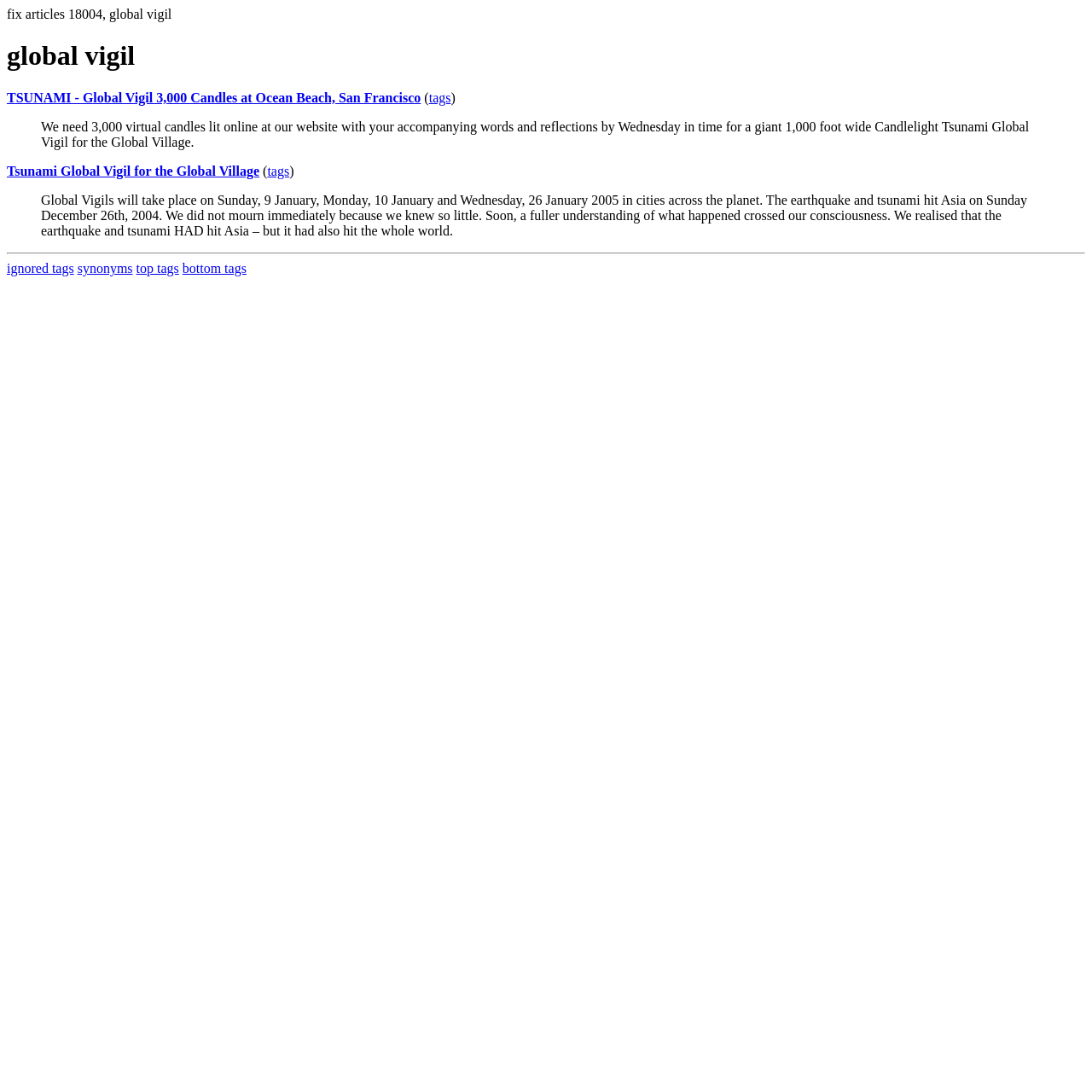Kindly provide the bounding box coordinates of the section you need to click on to fulfill the given instruction: "click on the link to view Tsunami Global Vigil".

[0.006, 0.083, 0.385, 0.096]